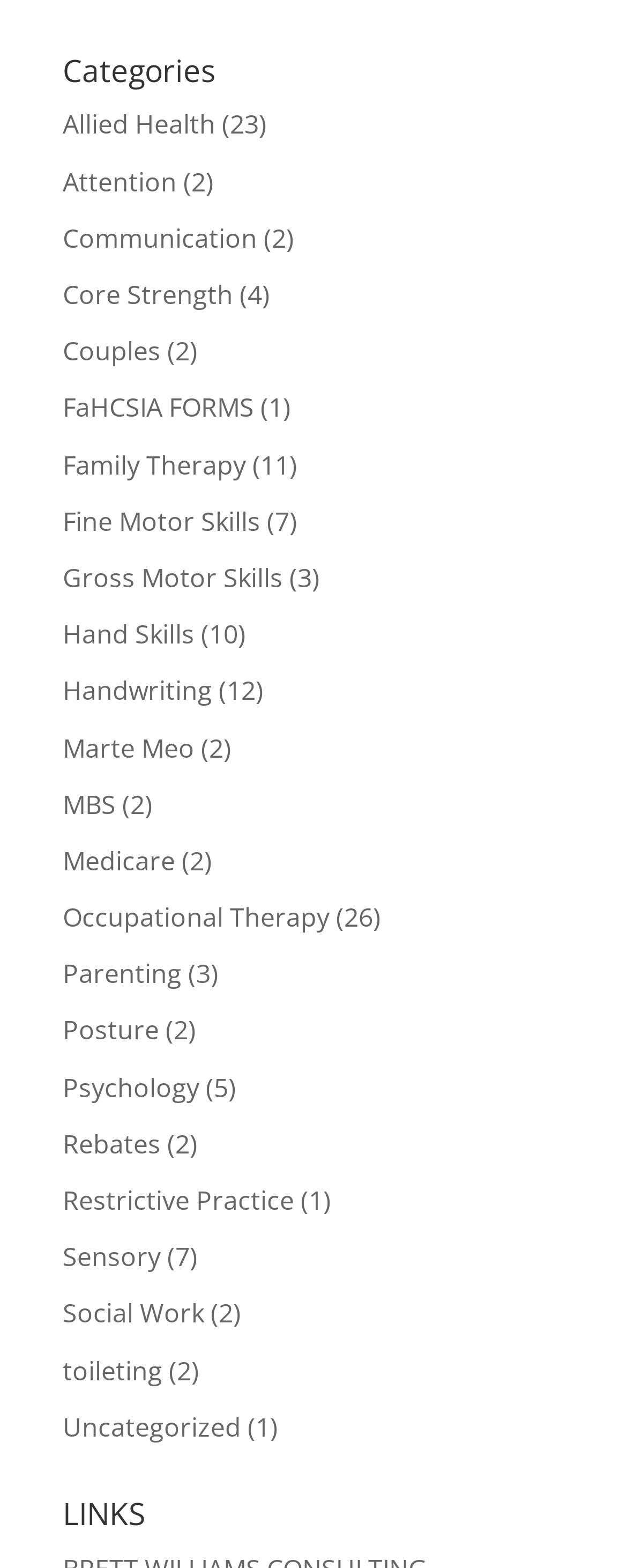What is the category with the most items?
Please provide a single word or phrase as the answer based on the screenshot.

Occupational Therapy